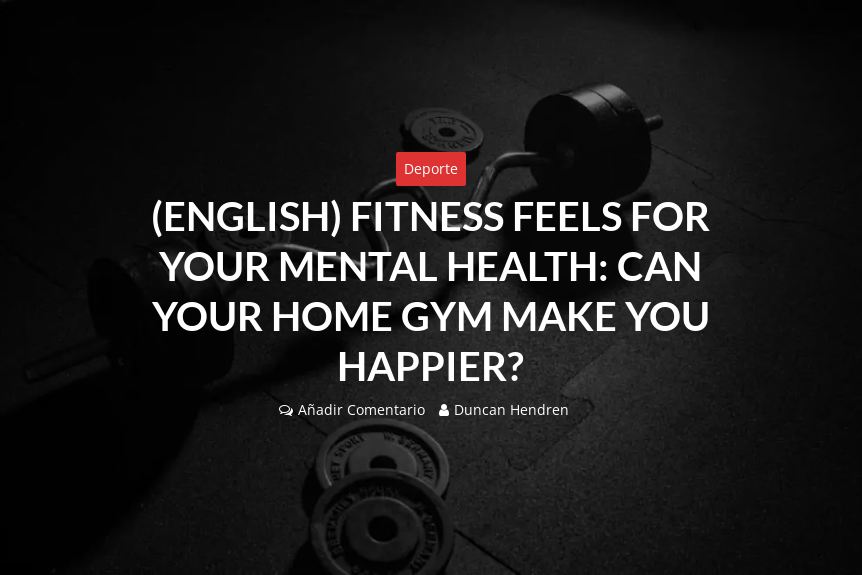Who is the author of the article?
Using the image, respond with a single word or phrase.

Duncan Hendren